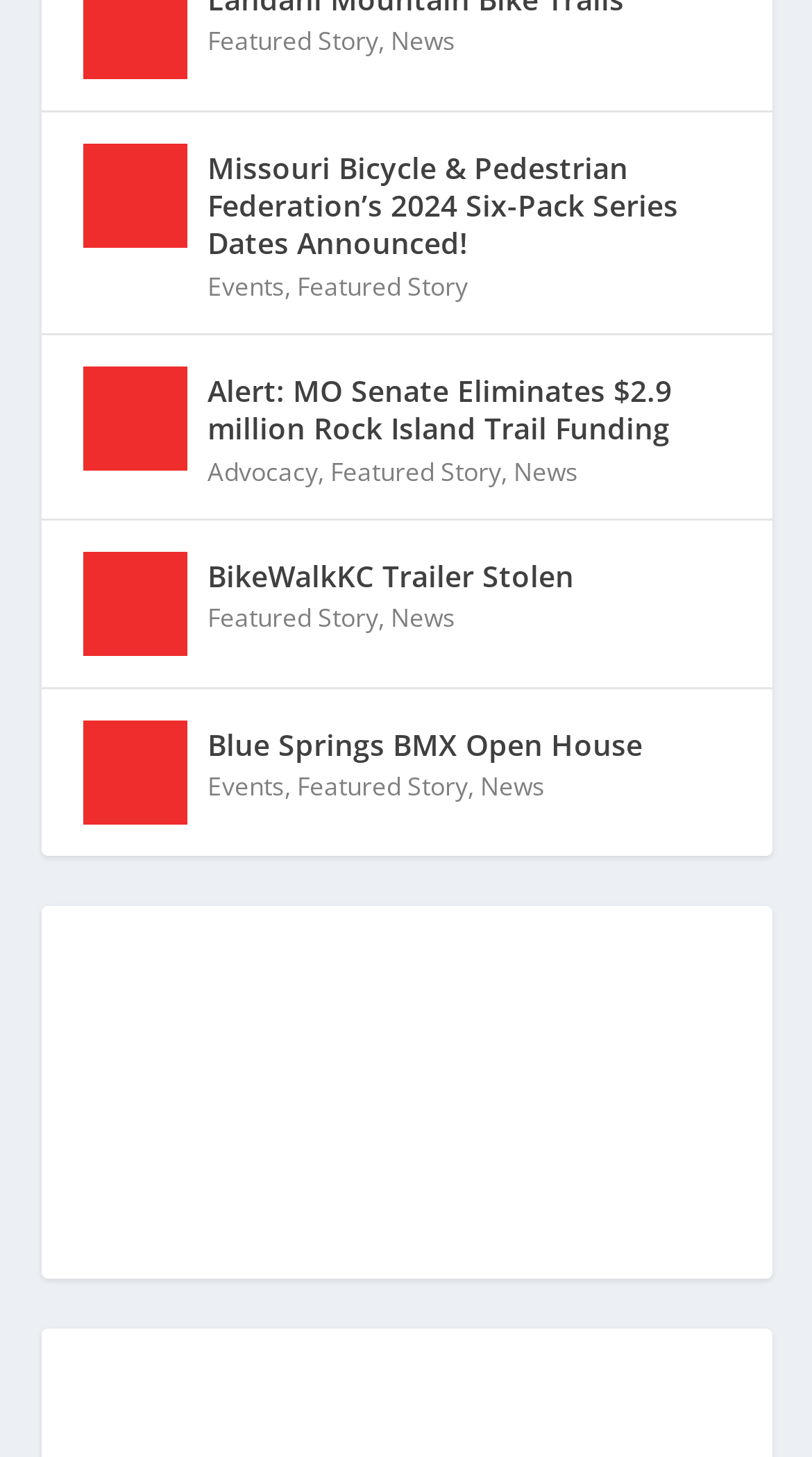Identify the bounding box coordinates for the region of the element that should be clicked to carry out the instruction: "Check out the Blue Springs BMX Open House". The bounding box coordinates should be four float numbers between 0 and 1, i.e., [left, top, right, bottom].

[0.255, 0.495, 0.791, 0.529]